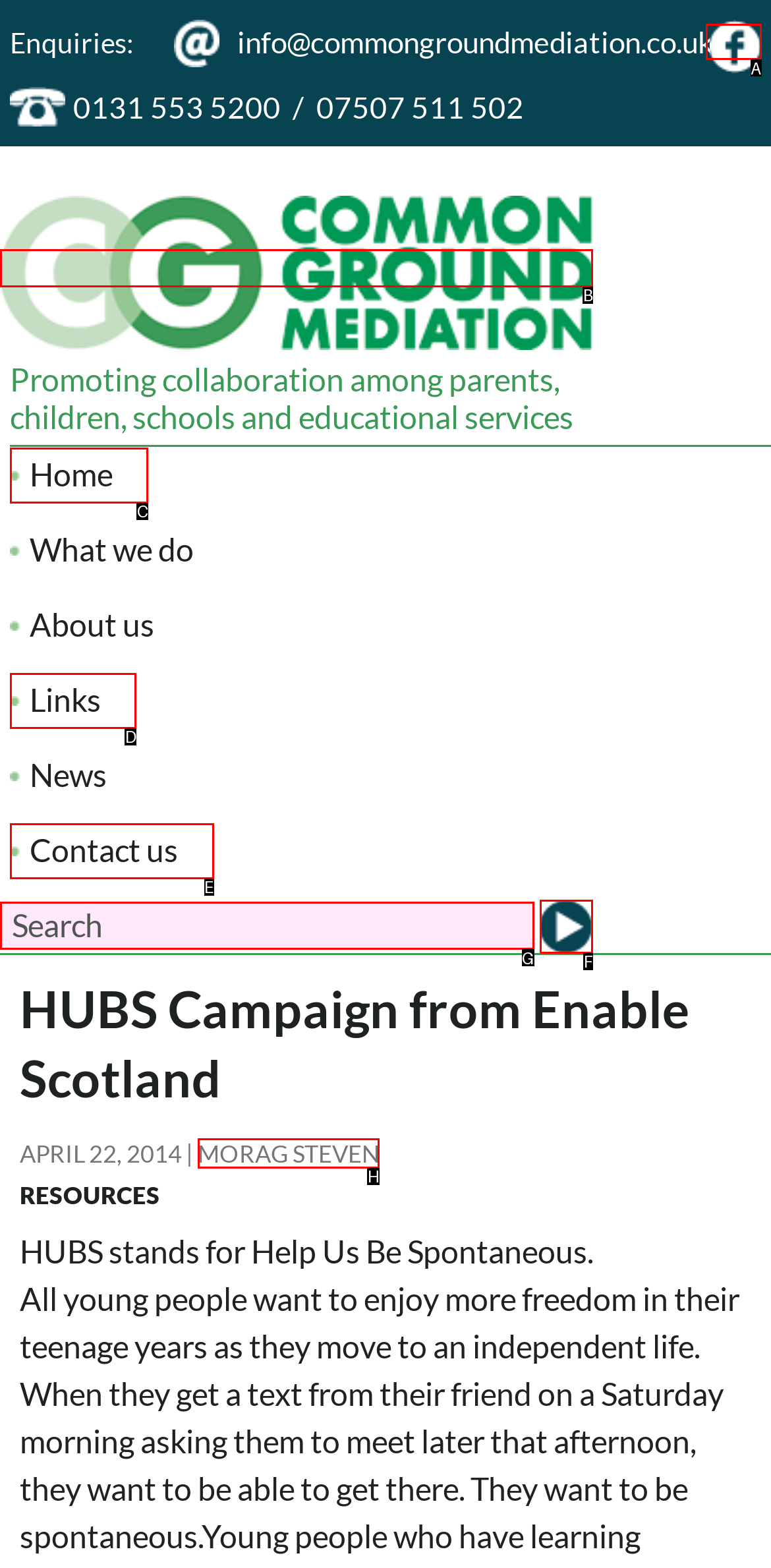Determine the HTML element to click for the instruction: Search for something.
Answer with the letter corresponding to the correct choice from the provided options.

F